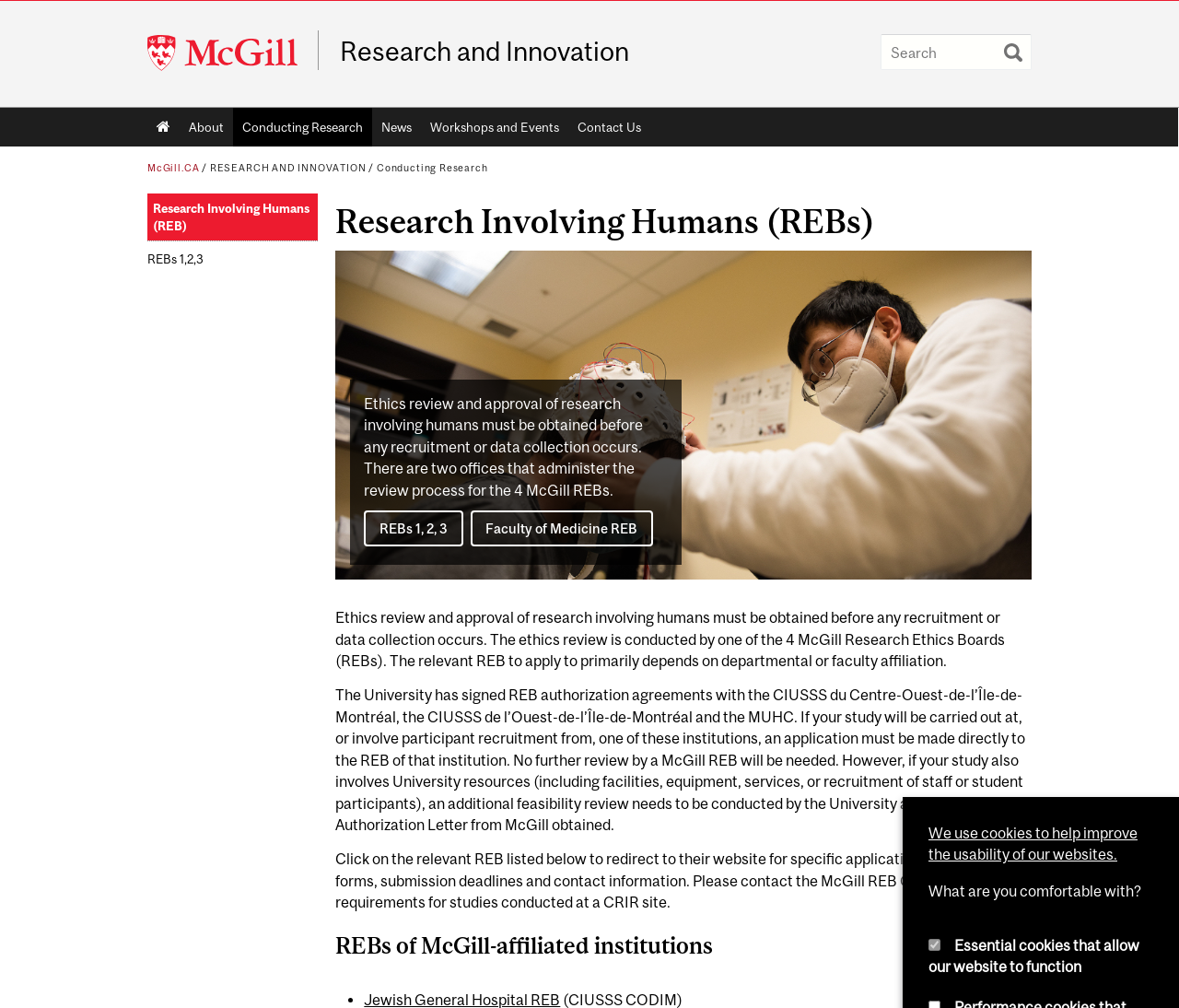What is the main topic of this webpage?
Can you provide a detailed and comprehensive answer to the question?

Based on the content of the webpage, it appears to be discussing Research Ethics Boards (REBs) and the process of obtaining ethics review and approval for research involving humans at McGill University.